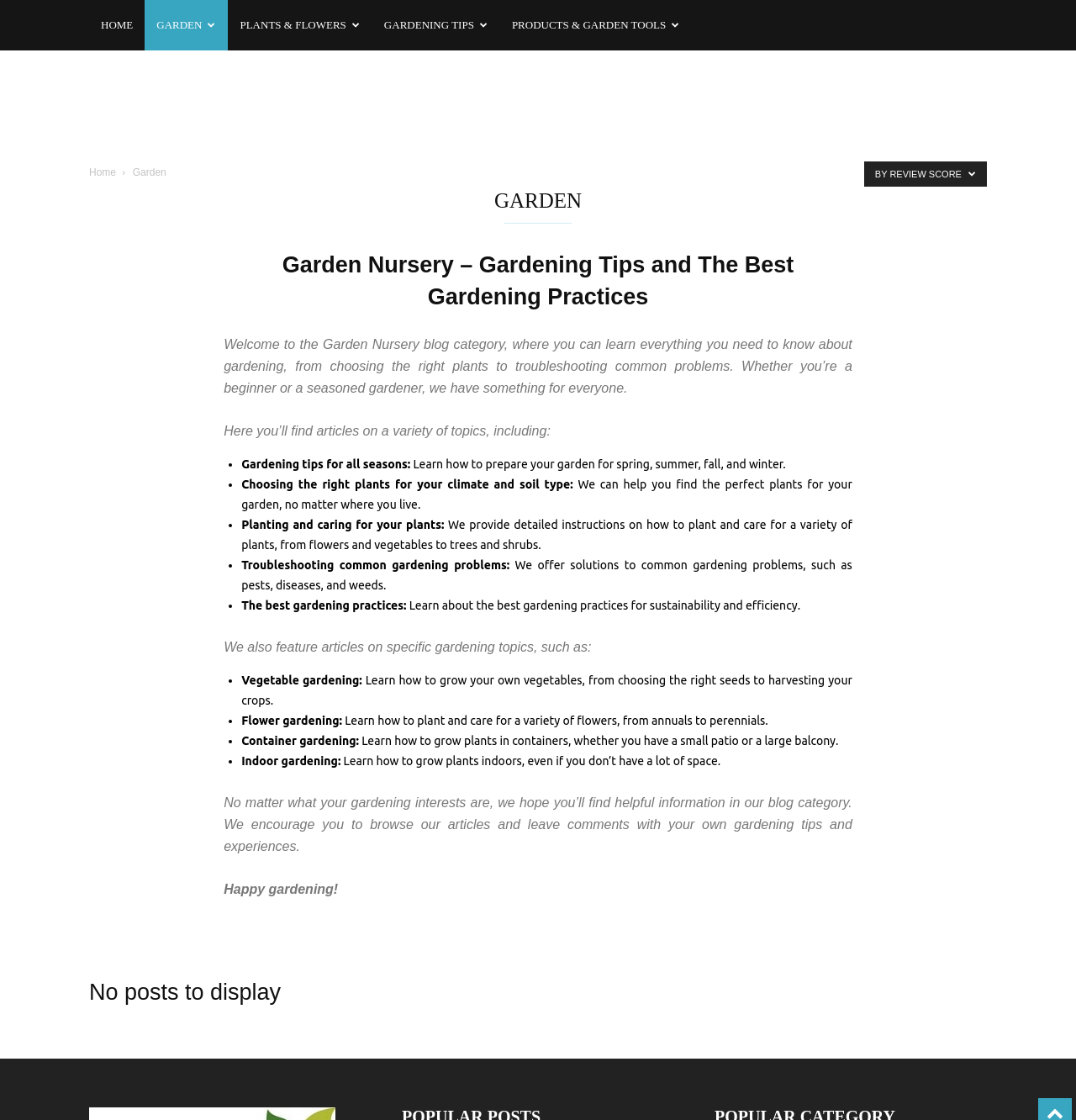Look at the image and give a detailed response to the following question: What is the purpose of the articles in this blog category?

The purpose of the articles in this blog category is to provide helpful information to readers, as stated in the text 'We hope you’ll find helpful information in our blog category.' The articles cover a range of topics related to gardening, with the aim of educating and assisting readers in their gardening endeavors.